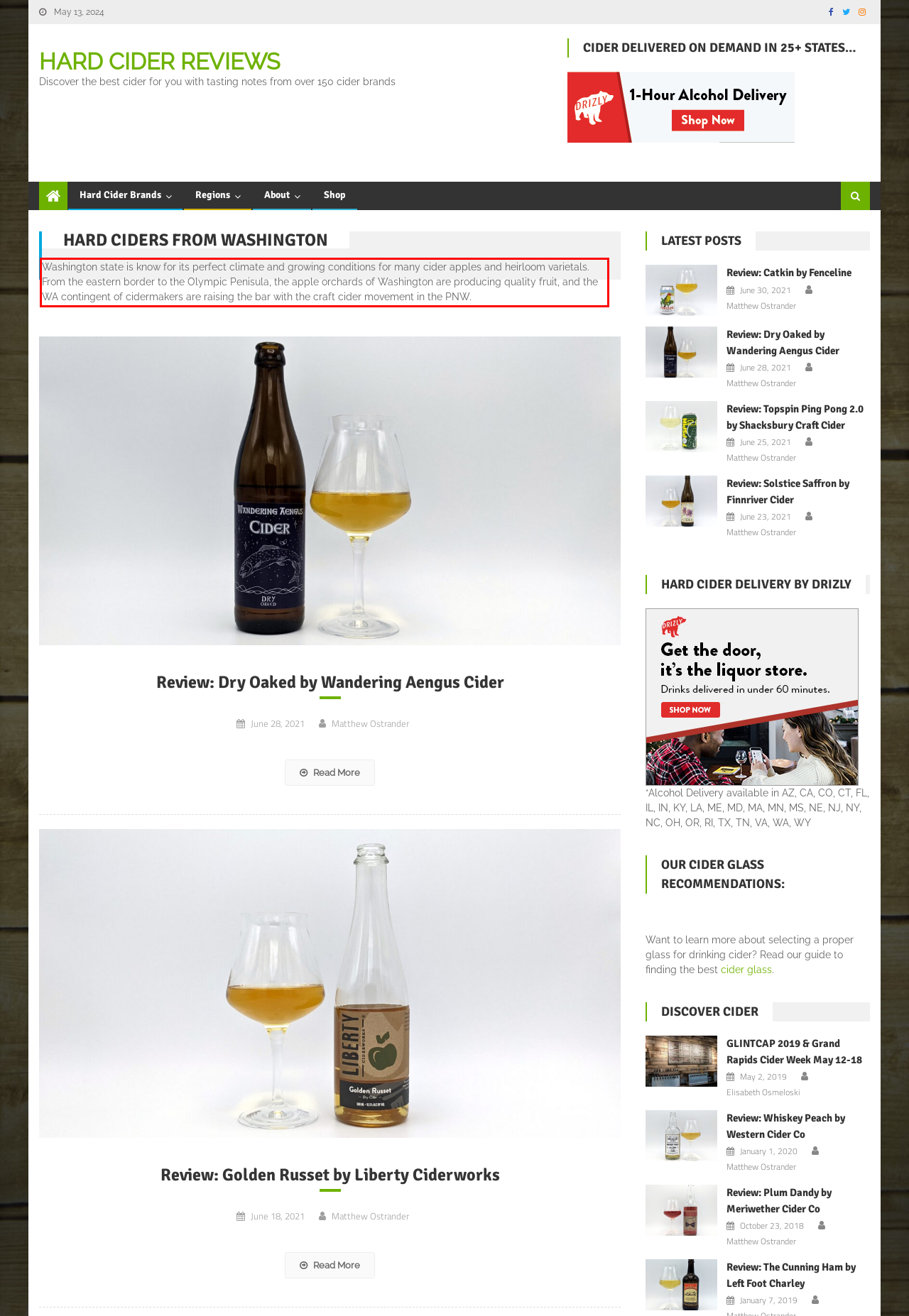Using the provided webpage screenshot, identify and read the text within the red rectangle bounding box.

Washington state is know for its perfect climate and growing conditions for many cider apples and heirloom varietals. From the eastern border to the Olympic Penisula, the apple orchards of Washington are producing quality fruit, and the WA contingent of cidermakers are raising the bar with the craft cider movement in the PNW.